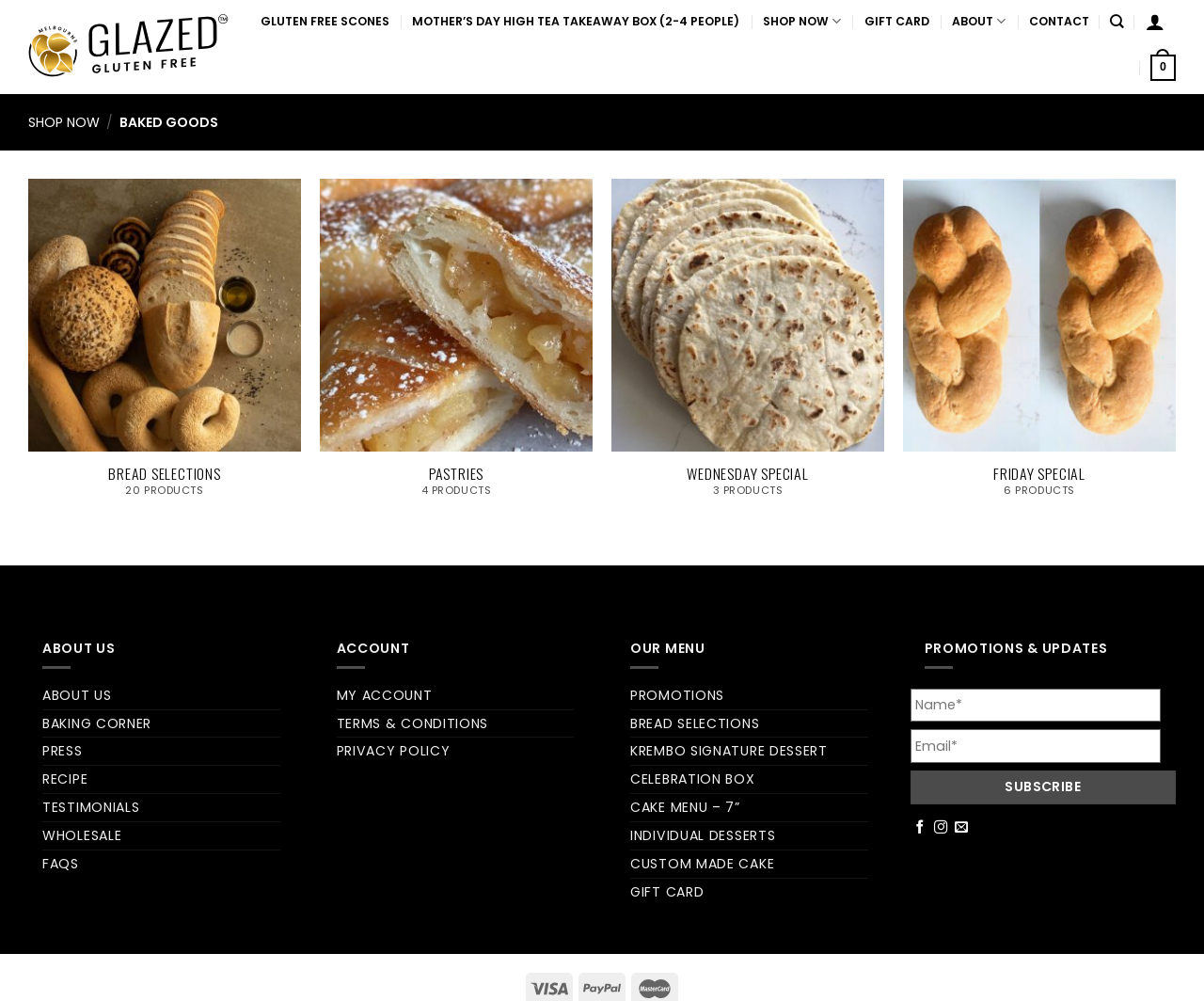Pinpoint the bounding box coordinates for the area that should be clicked to perform the following instruction: "Click on the 'GLUTEN FREE SCONES' link".

[0.216, 0.004, 0.323, 0.038]